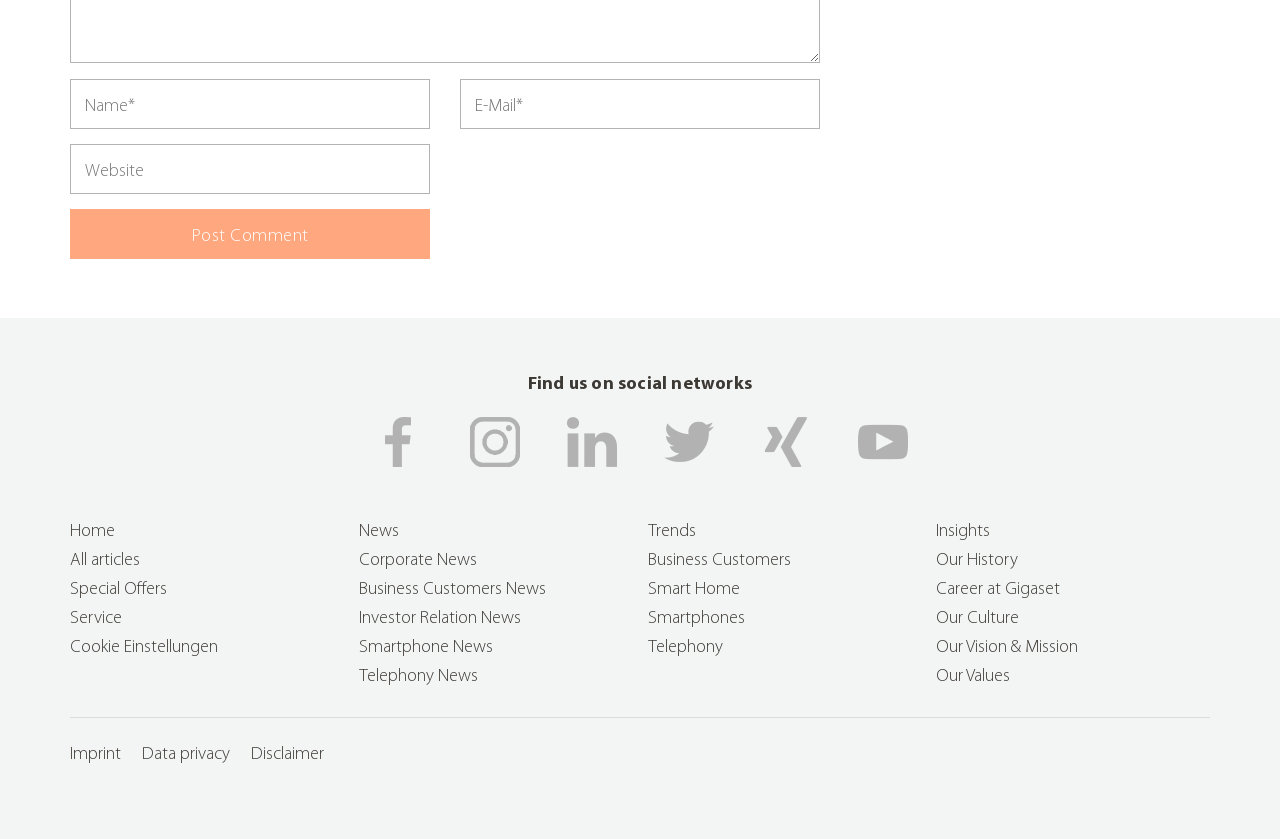Determine the bounding box coordinates of the clickable element to complete this instruction: "Search for seeds". Provide the coordinates in the format of four float numbers between 0 and 1, [left, top, right, bottom].

None